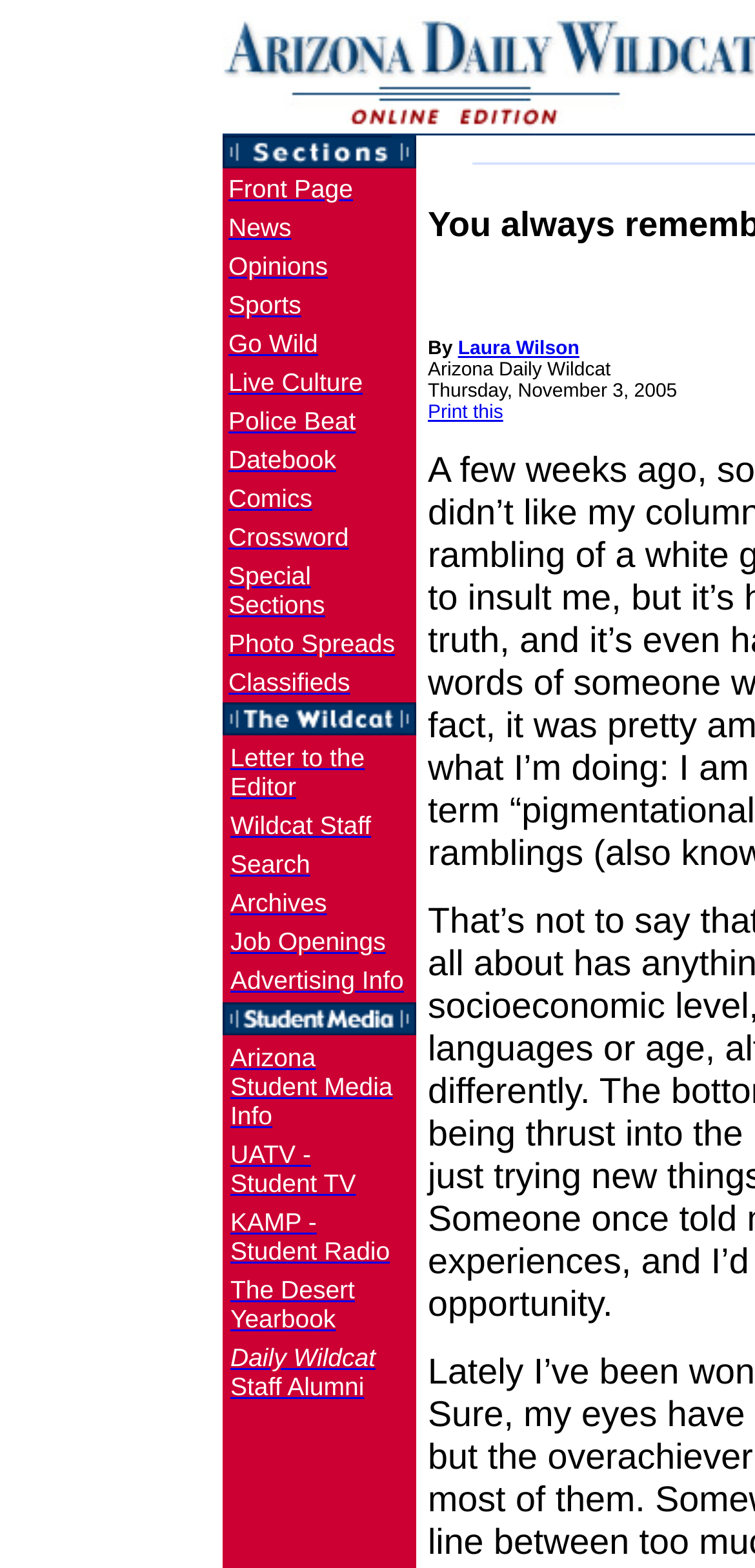Provide the bounding box coordinates for the UI element that is described by this text: "Datebook". The coordinates should be in the form of four float numbers between 0 and 1: [left, top, right, bottom].

[0.303, 0.284, 0.445, 0.302]